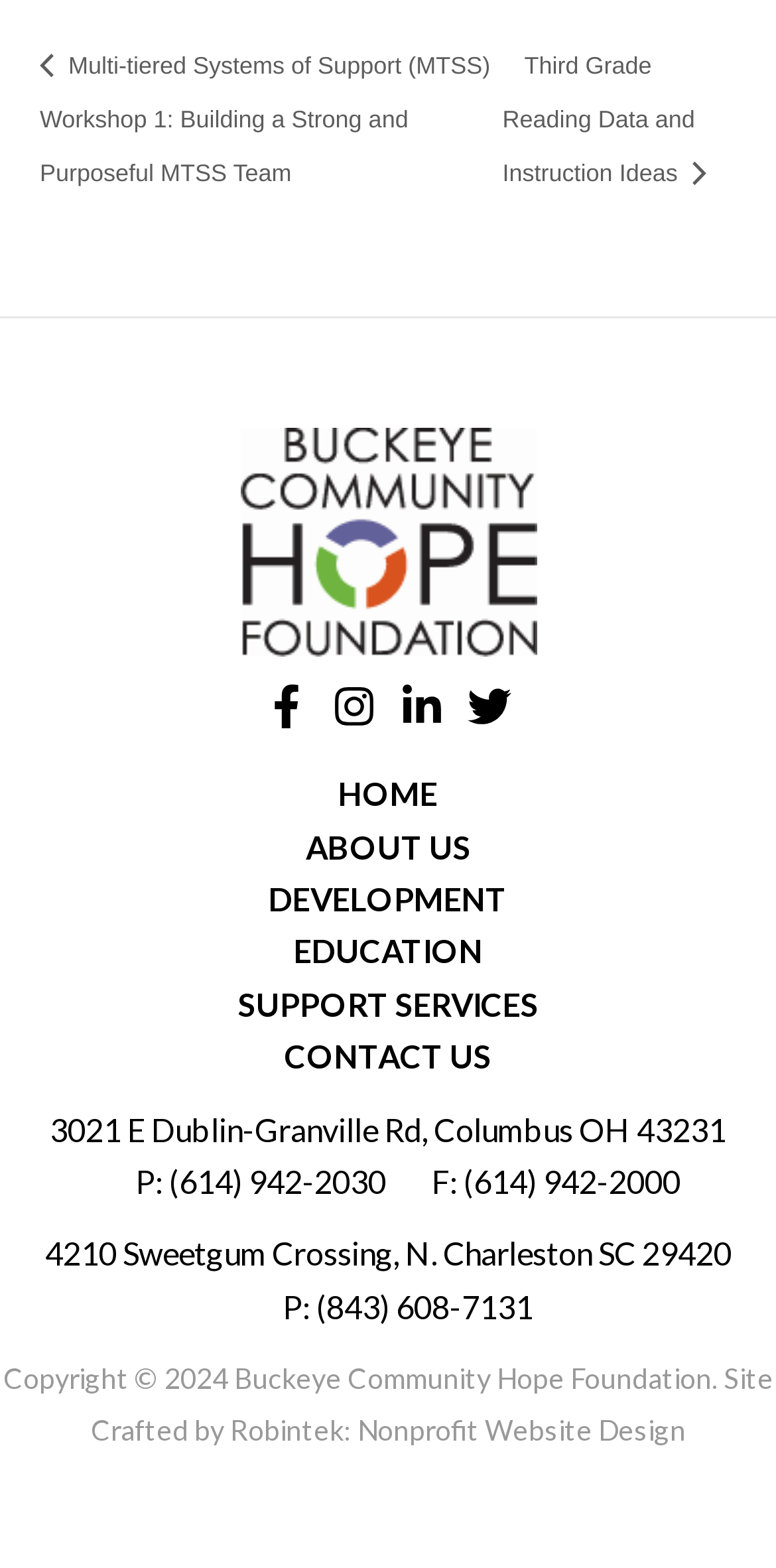Identify the bounding box of the HTML element described as: "alt="Buckeye Community Hope Foundation"".

[0.309, 0.33, 0.691, 0.354]